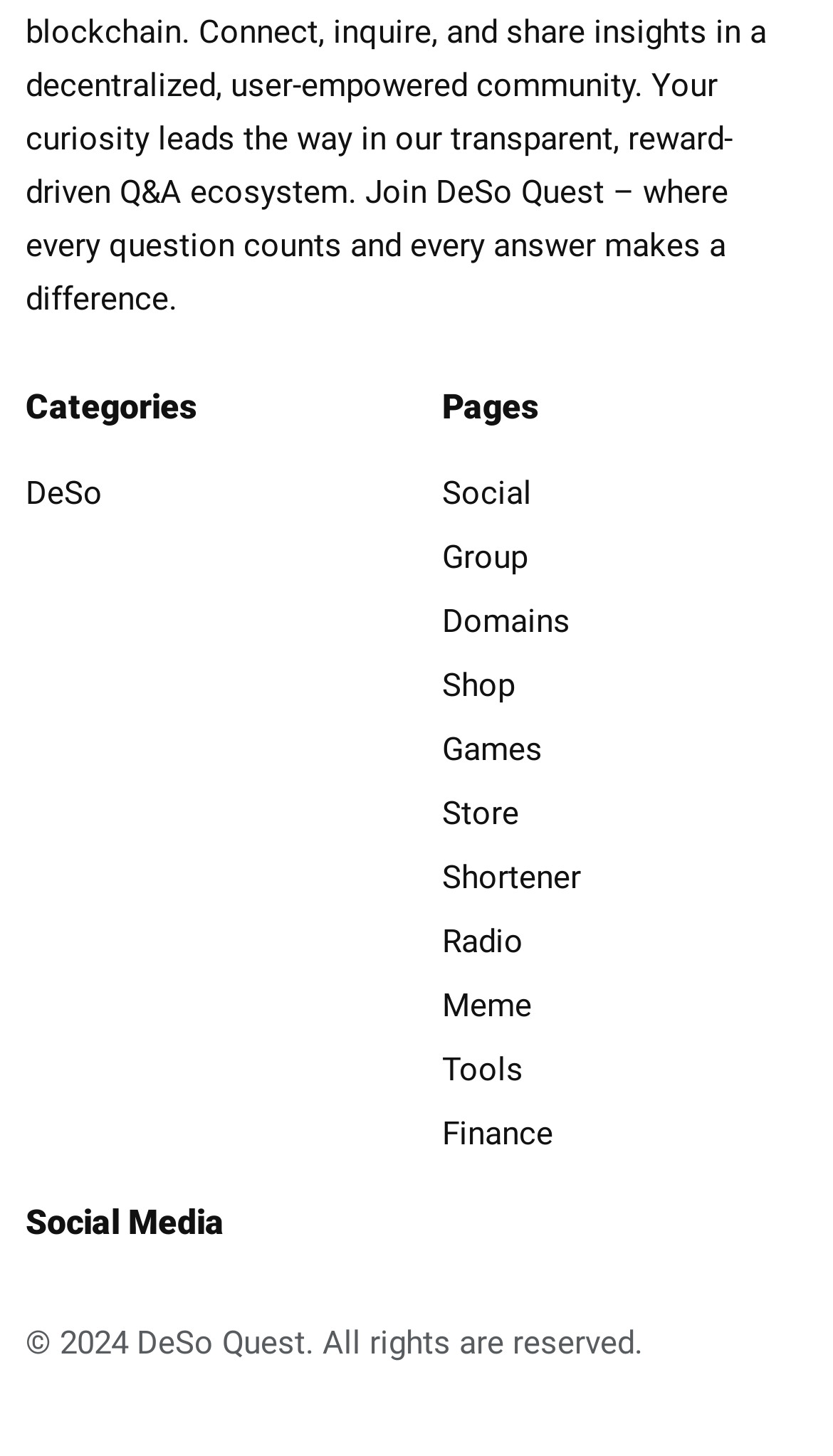Provide a one-word or short-phrase response to the question:
What is the copyright year?

2024